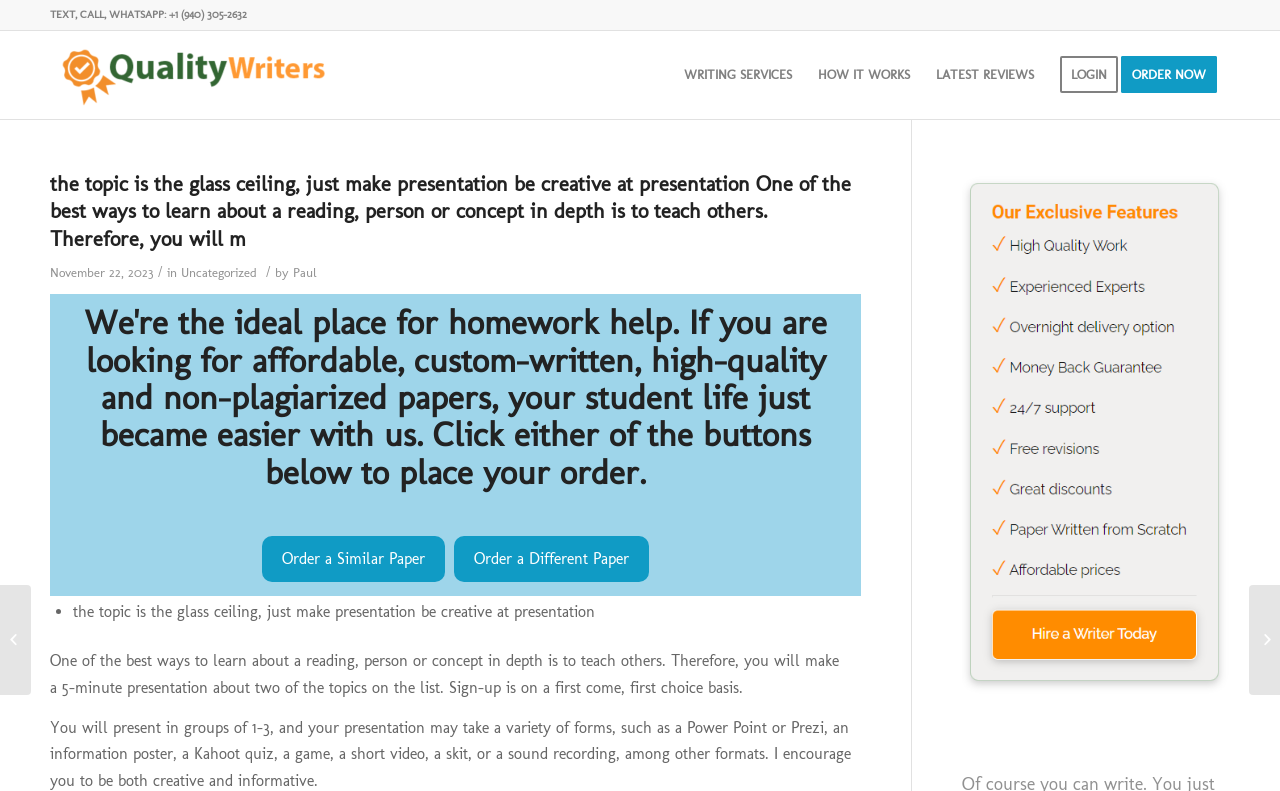Determine the bounding box coordinates for the area that needs to be clicked to fulfill this task: "Call or WhatsApp using the provided phone number". The coordinates must be given as four float numbers between 0 and 1, i.e., [left, top, right, bottom].

[0.039, 0.01, 0.193, 0.027]